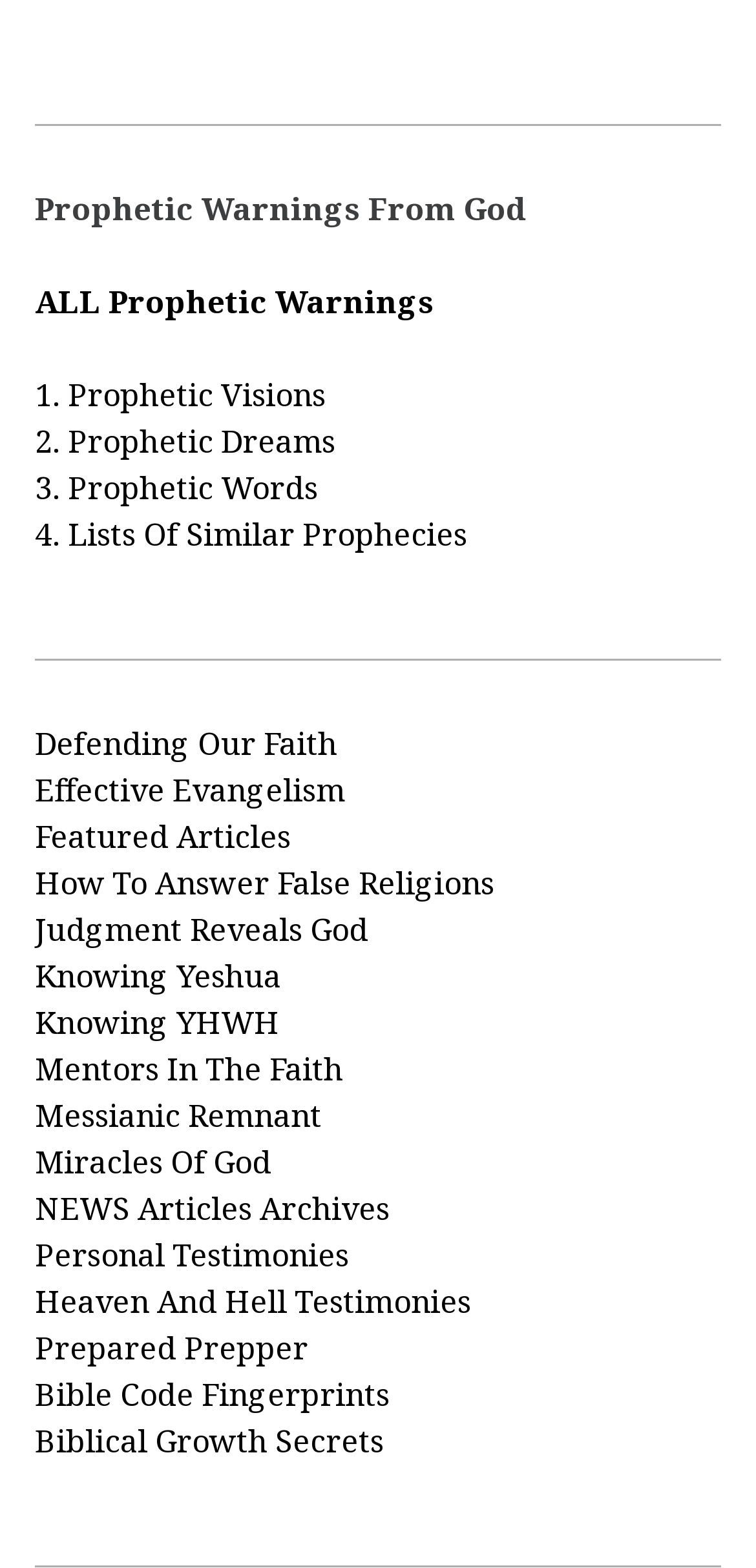Identify the bounding box coordinates for the region to click in order to carry out this instruction: "View About Speckles". Provide the coordinates using four float numbers between 0 and 1, formatted as [left, top, right, bottom].

None